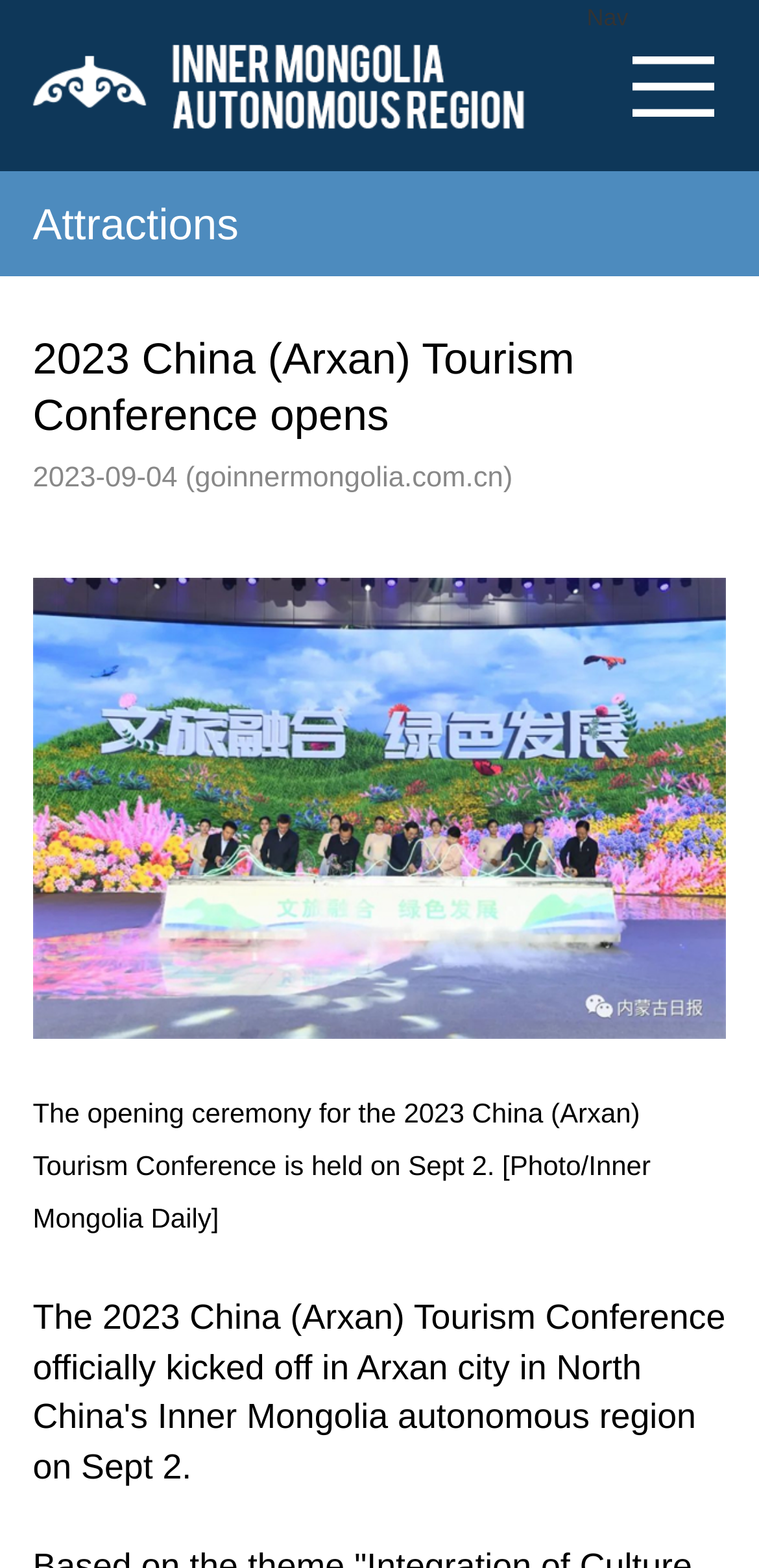Construct a comprehensive description capturing every detail on the webpage.

The webpage is about the 2023 China (Arxan) Tourism Conference. At the top, there is a heading that reads "2023 China (Arxan) Tourism Conference opens" with a link next to it. To the right of this heading, there is a navigation link labeled "Nav". 

Below the heading, there is a secondary heading with the same text, "2023 China (Arxan) Tourism Conference opens". Underneath this, there is a date "2023-09-04" followed by a website URL "(goinnermongolia.com.cn)". 

To the right of the date and URL, there is a small non-descriptive text element. Below this, there is a large image that takes up most of the width of the page, labeled "图片29.jpg". 

Underneath the image, there is a paragraph of text that describes the opening ceremony of the conference, which was held on September 2, and credits the photo to Inner Mongolia Daily.